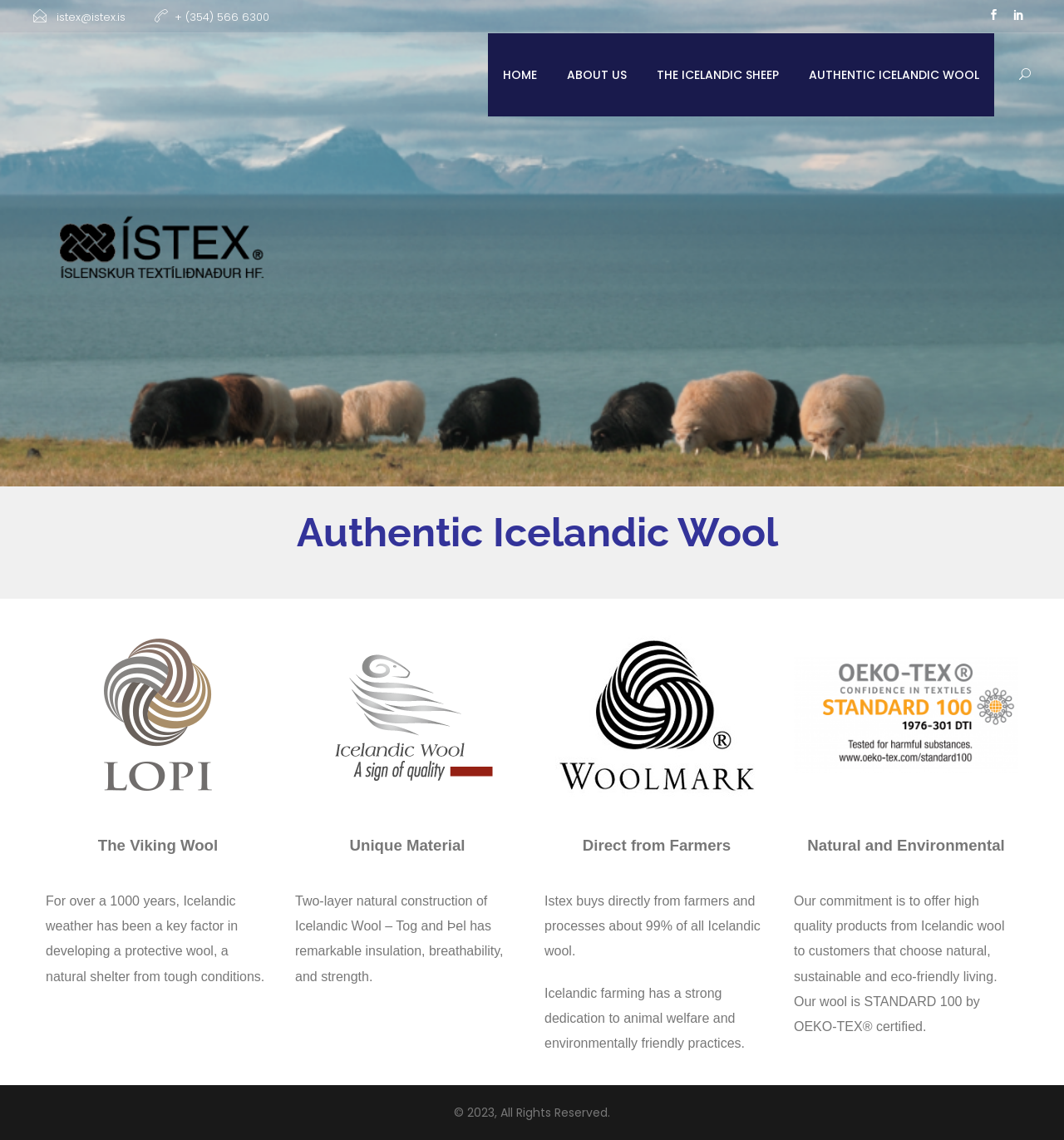Create an elaborate caption that covers all aspects of the webpage.

The webpage is about Icelandic wool, with a focus on its authenticity and natural properties. At the top, there are several links, including "HOME", "ABOUT US", "THE ICELANDIC SHEEP", and "AUTHENTIC ICELANDIC WOOL", which are positioned horizontally across the page. 

Below these links, there is a main section that takes up most of the page. Within this section, there are four figures, each containing an image, arranged horizontally in two rows. The images are positioned in the top half of the main section.

Below the images, there are four short paragraphs of text, each with a bold title, describing the unique properties of Icelandic wool, such as its natural insulation, breathability, and strength. These paragraphs are arranged horizontally in a single row.

Further down, there are three more paragraphs of text, describing Istex's commitment to buying directly from farmers, animal welfare, and environmentally friendly practices. These paragraphs are arranged vertically, one below the other.

At the very bottom of the page, there is a copyright notice, "© 2023, All Rights Reserved."